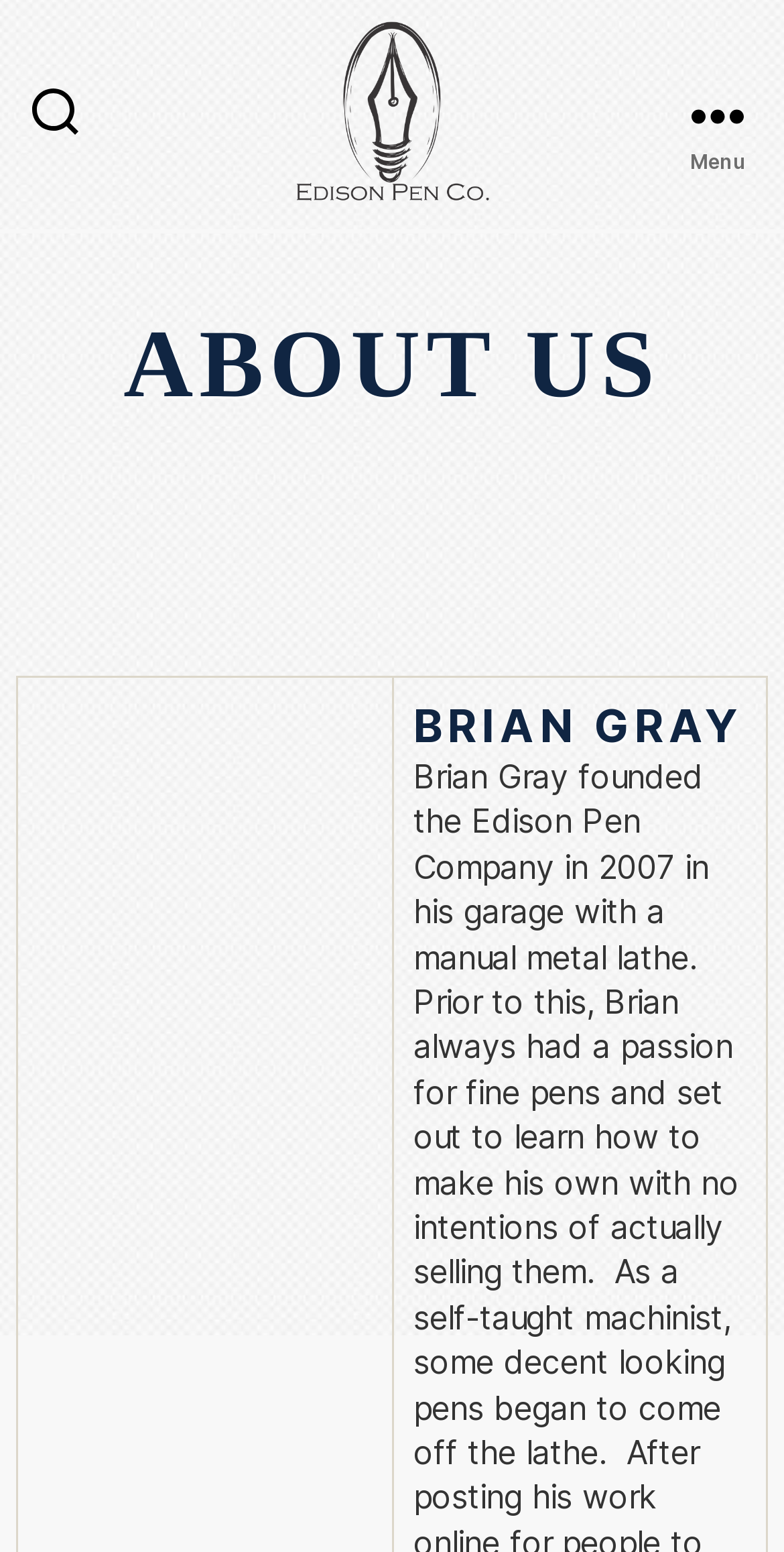Can you give a comprehensive explanation to the question given the content of the image?
What is the name of the person featured on the page?

I found the answer by looking at the heading element with the text 'BRIAN GRAY' which is a subheading of the 'ABOUT US' section, indicating that Brian Gray is the person being featured on the page.